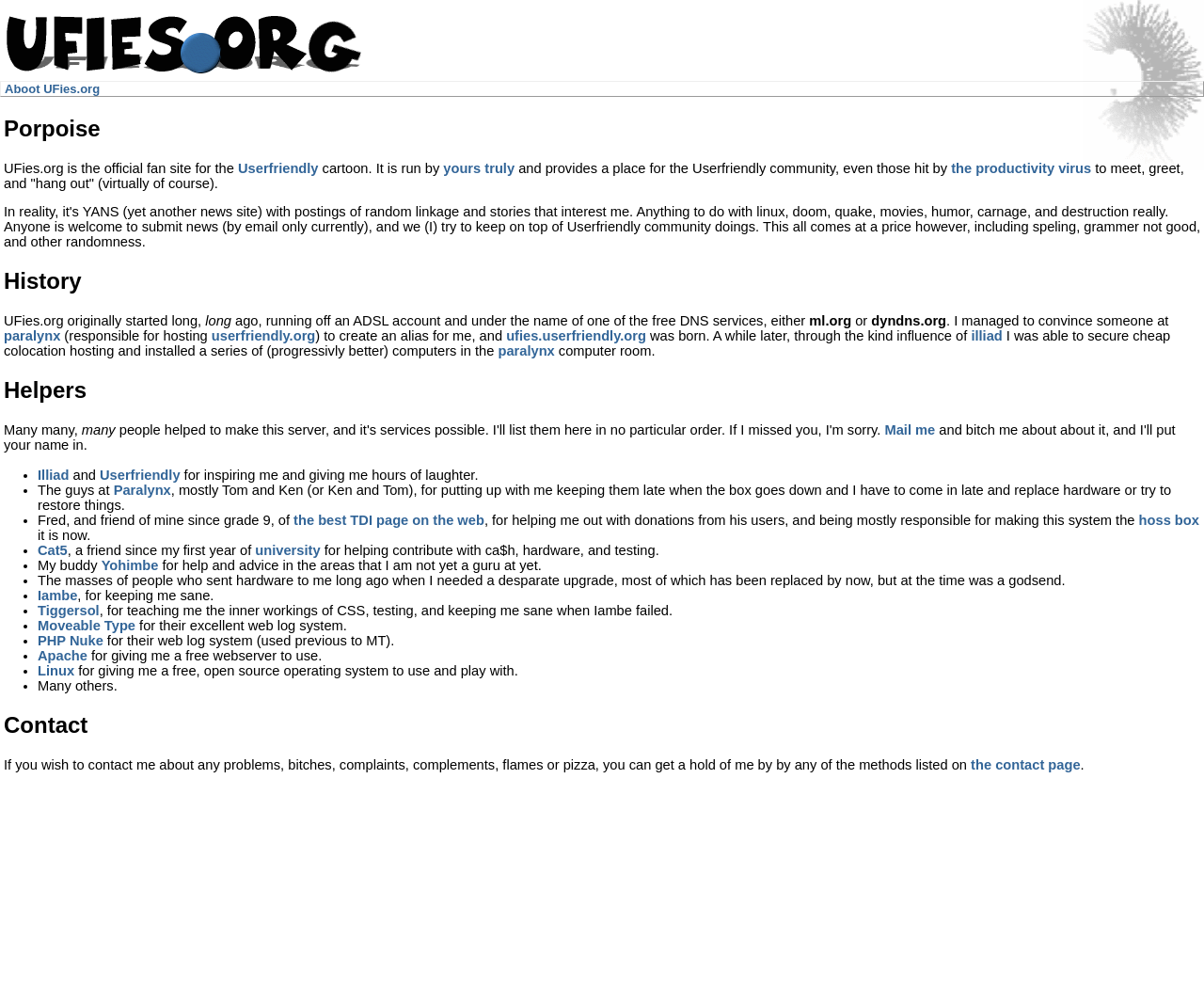Identify the bounding box coordinates of the clickable region to carry out the given instruction: "Visit BFRO STORE".

None